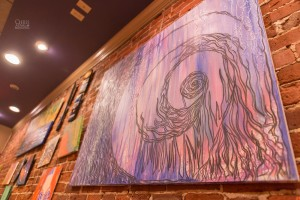Detail the scene shown in the image extensively.

The image showcases a vibrant abstract artwork that features a swirling design with prominent lines and shapes, capturing a sense of movement and fluidity. The background gradients transition between soft purples and blues, adding depth and a dreamlike quality to the composition. This piece is prominently displayed on a textured brick wall, which adds a rustic contrast to the modern art style. The setting appears to be a gallery or creative space, illuminated by warm lights that enhance the colors in the artwork and create an inviting atmosphere. Surrounding the focal piece are various other artworks, hinting at a rich tapestry of creativity in this space.